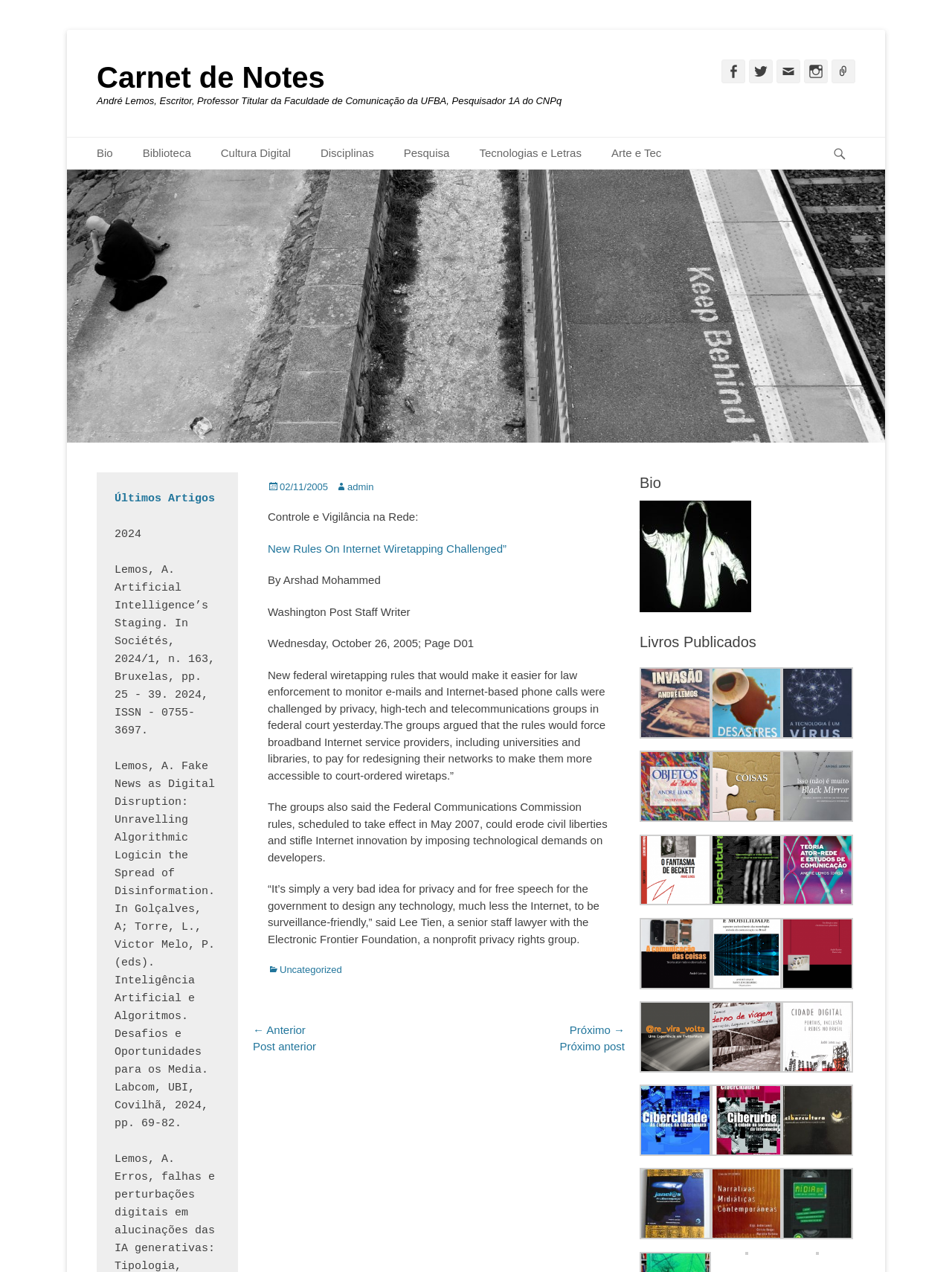Highlight the bounding box coordinates of the region I should click on to meet the following instruction: "View the previous post".

[0.266, 0.803, 0.461, 0.83]